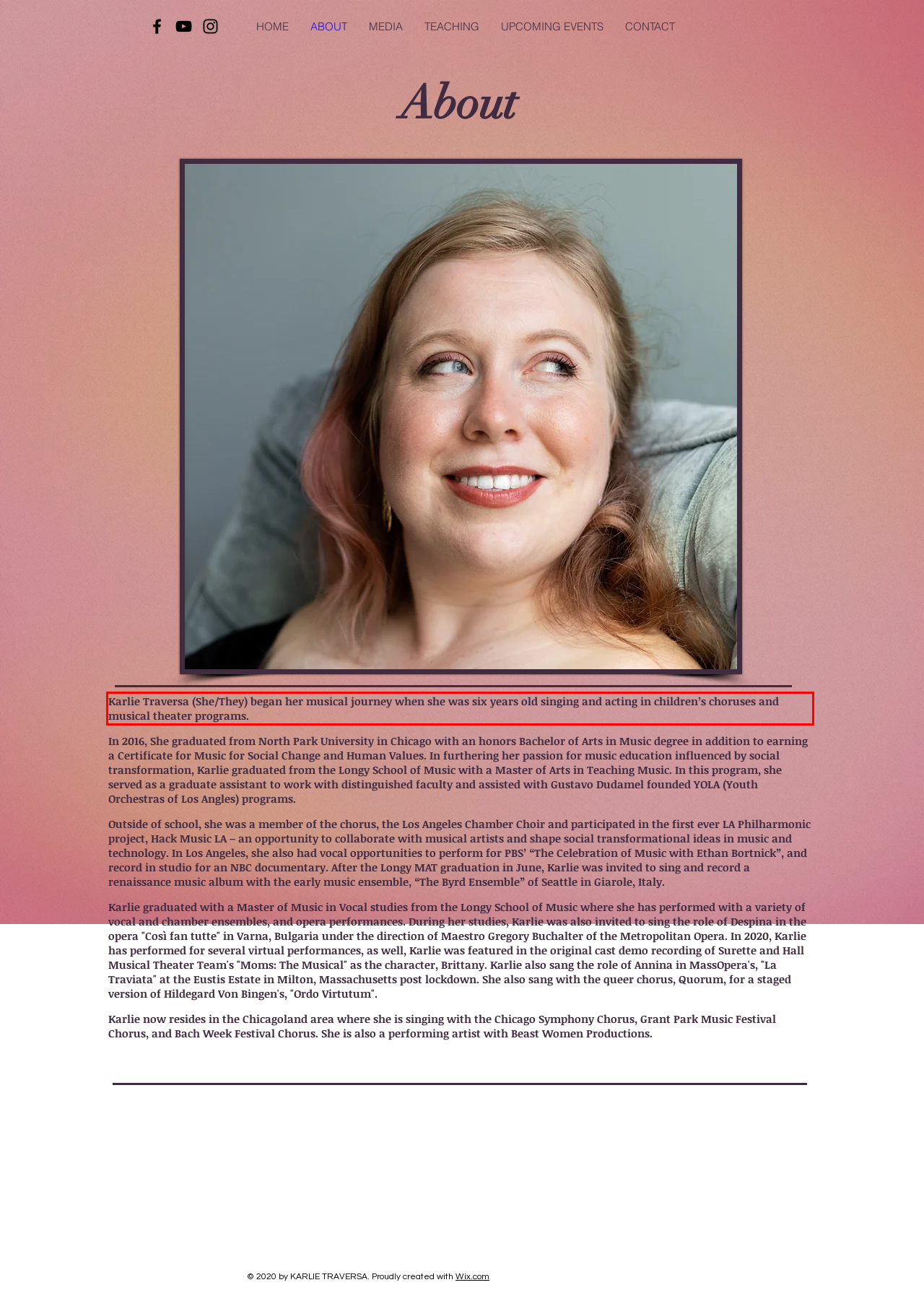Review the webpage screenshot provided, and perform OCR to extract the text from the red bounding box.

Karlie Traversa (She/They) began her musical journey when she was six years old singing and acting in children’s choruses and musical theater programs.